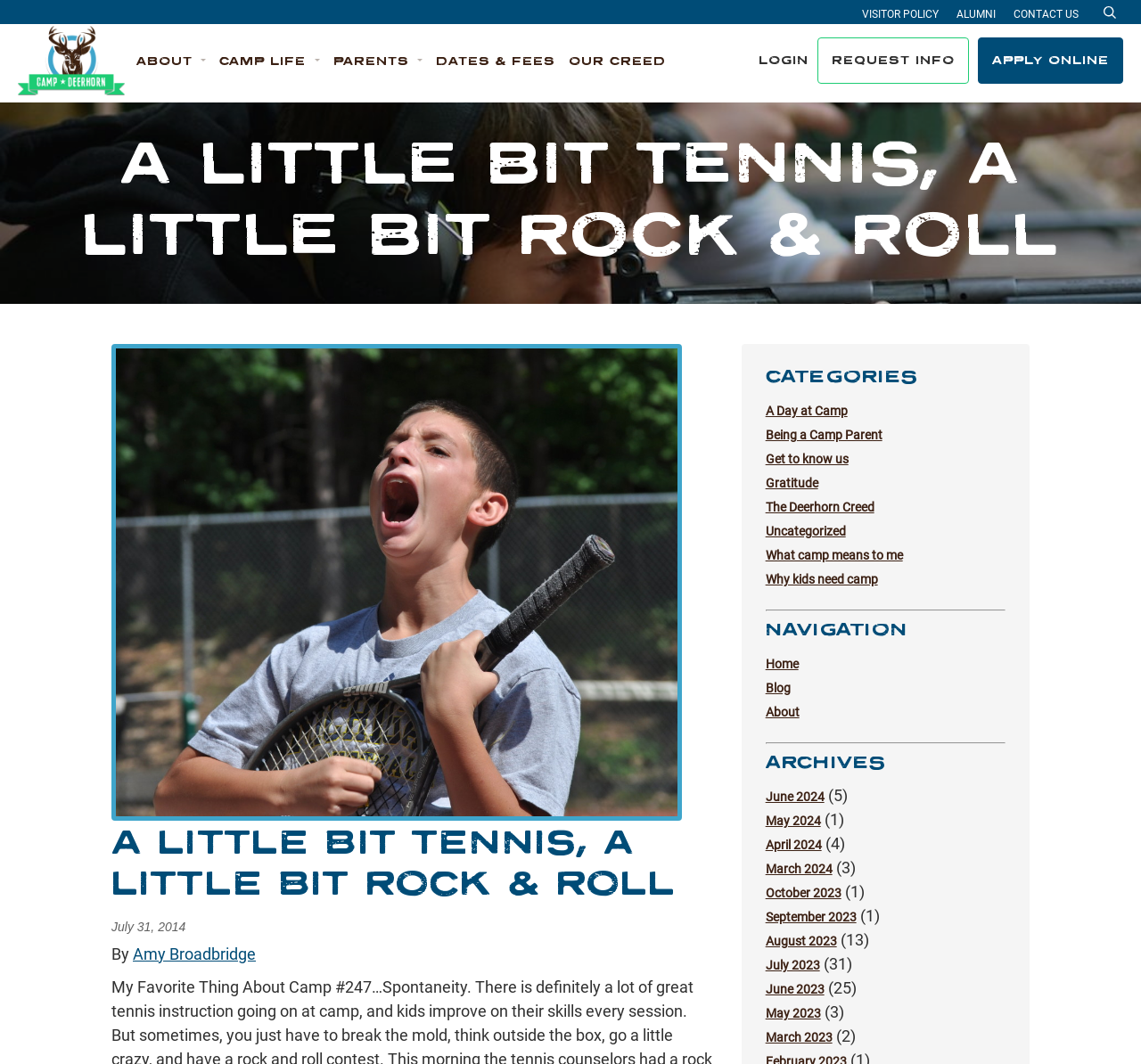What is the name of the author of the blog post?
Examine the image closely and answer the question with as much detail as possible.

The name of the author of the blog post can be found in the middle of the webpage, where it says 'By Amy Broadbridge' below the heading 'A LITTLE BIT TENNIS, A LITTLE BIT ROCK & ROLL'.